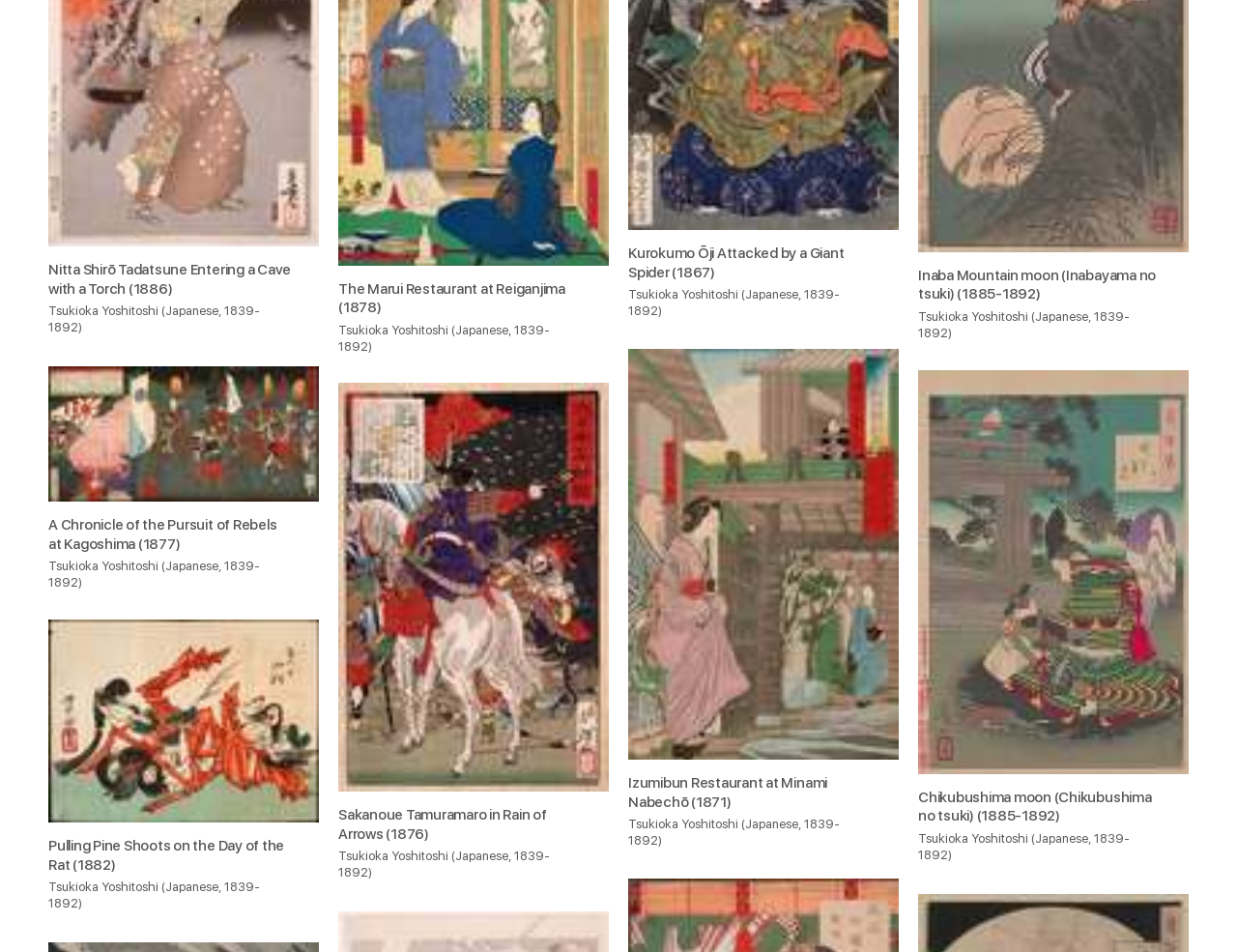What is the nationality of the artist Tsukioka Yoshitoshi?
Give a detailed response to the question by analyzing the screenshot.

I noticed that the text '(Japanese, 1839-1892)' appears next to the artist's name, which suggests that the artist is Japanese.